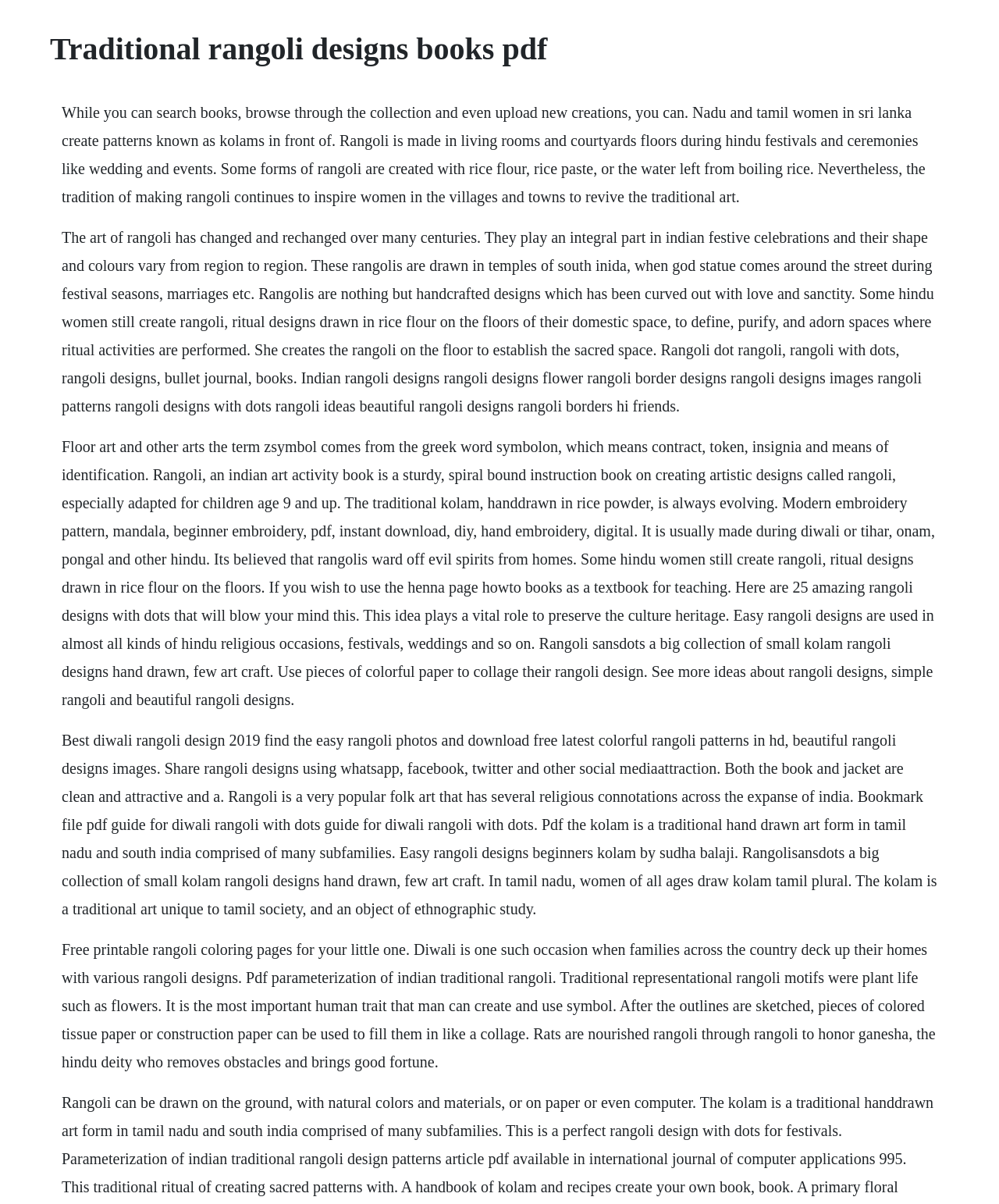Find the primary header on the webpage and provide its text.

Traditional rangoli designs books pdf